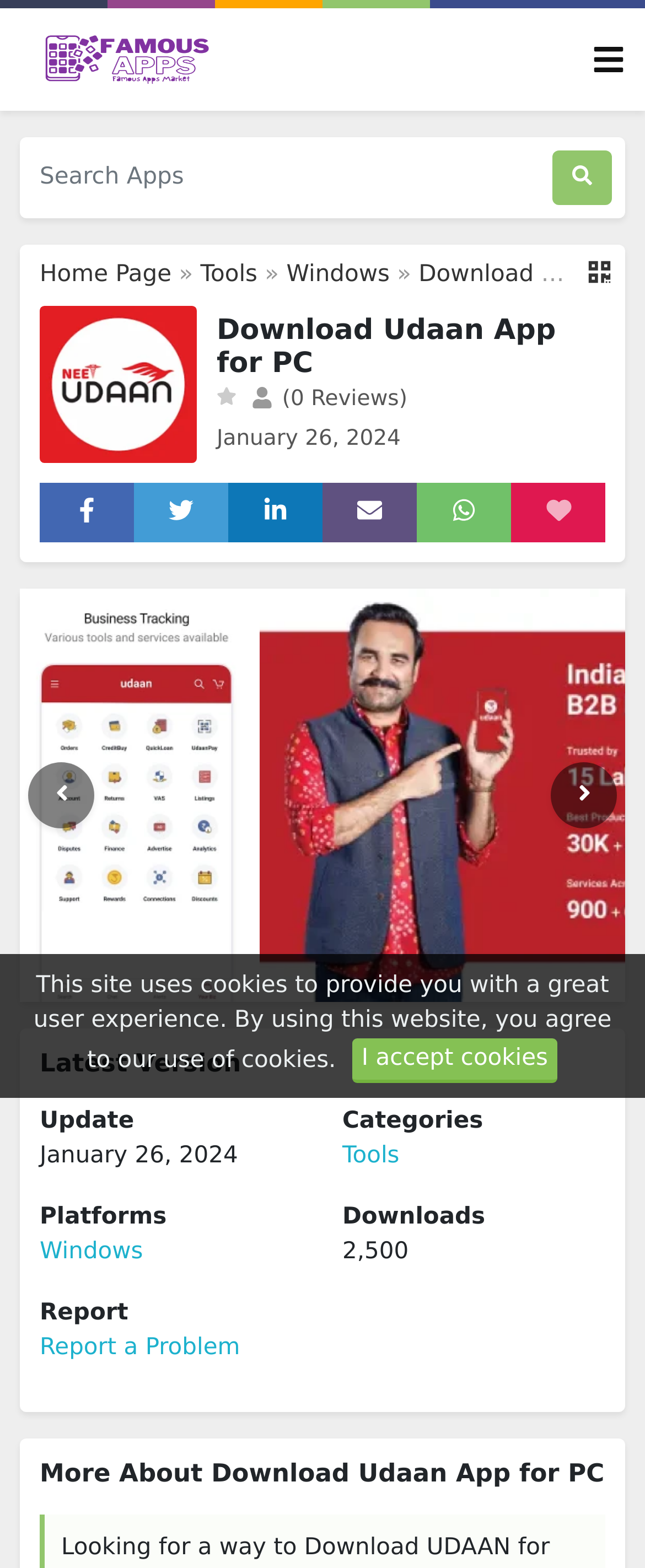Please find the bounding box for the UI element described by: "Home Page".

[0.062, 0.167, 0.266, 0.183]